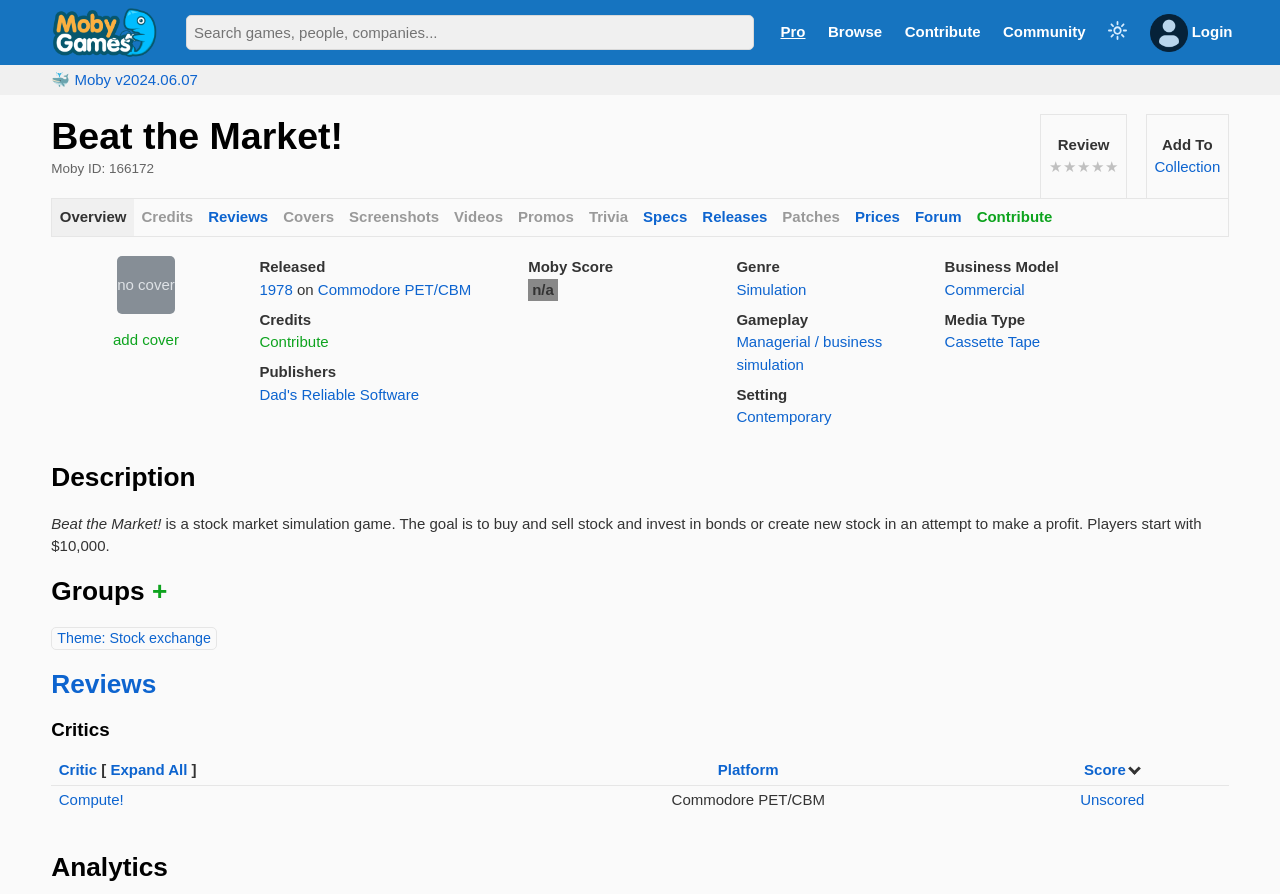Give a one-word or one-phrase response to the question:
What is the name of the game?

Beat the Market!